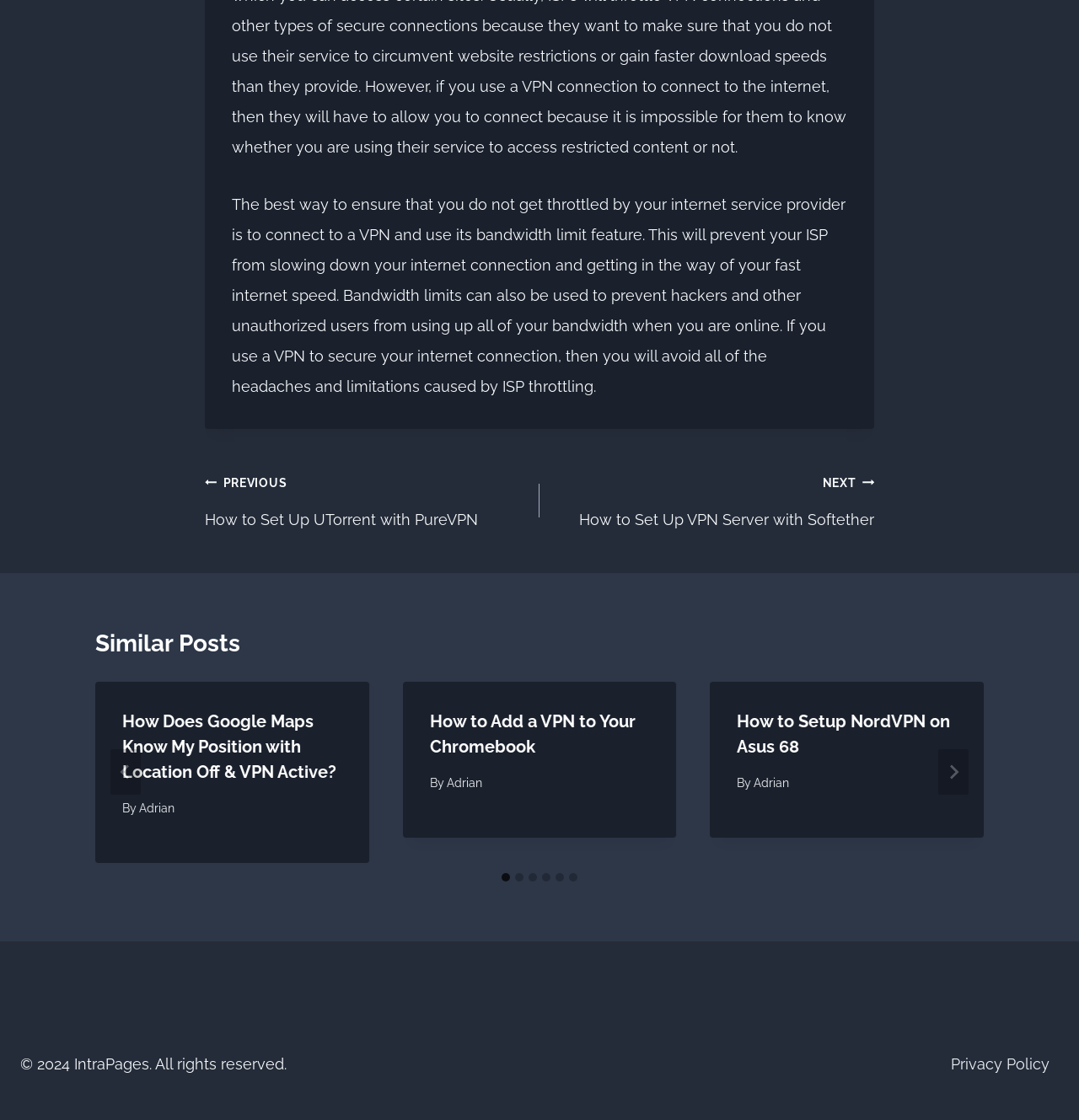Determine the bounding box coordinates of the clickable element to achieve the following action: 'Click the 'NEXT How to Set Up VPN Server with Softether' link'. Provide the coordinates as four float values between 0 and 1, formatted as [left, top, right, bottom].

[0.5, 0.417, 0.81, 0.478]